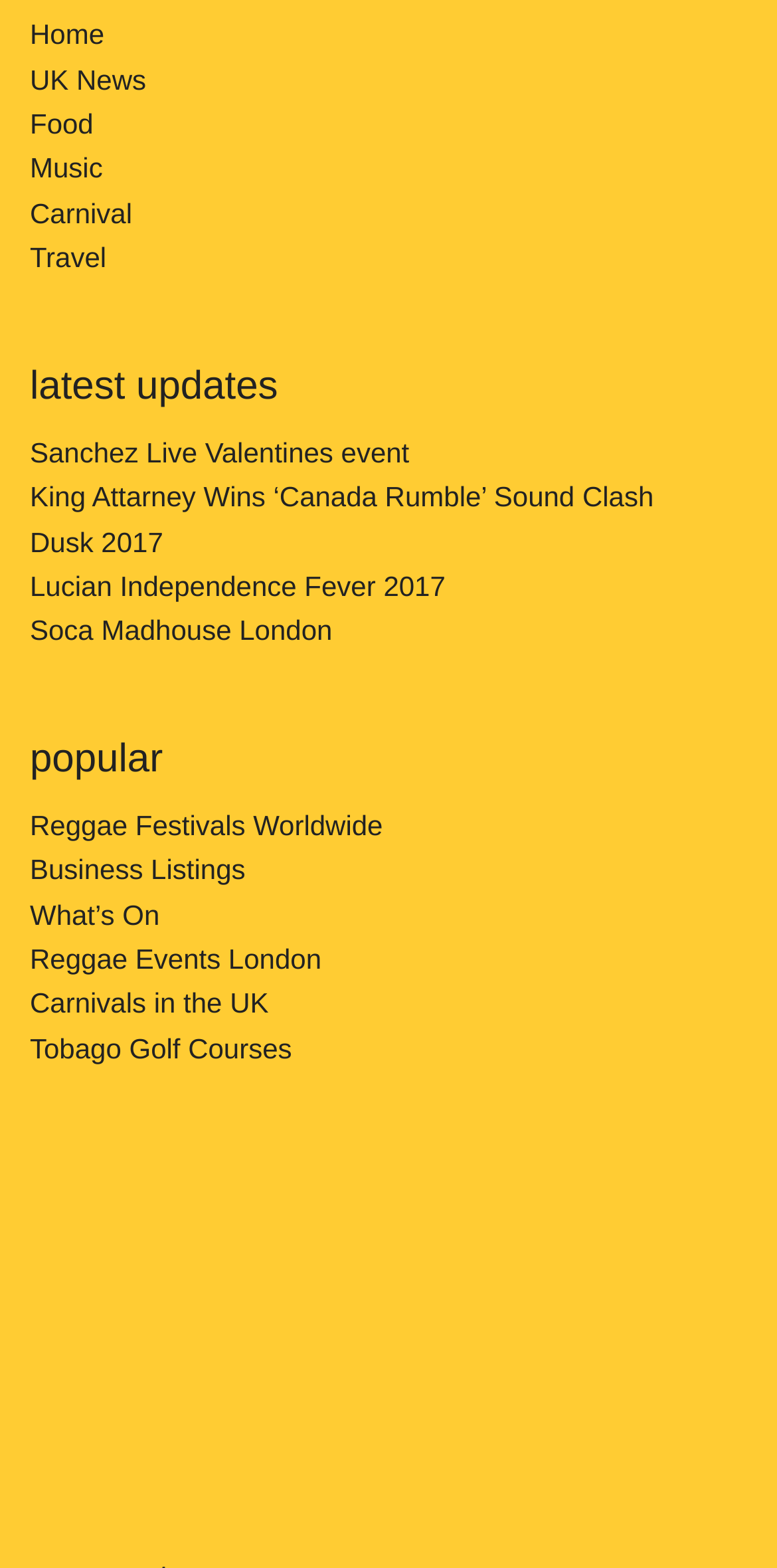Give a succinct answer to this question in a single word or phrase: 
What is the purpose of the 'Carnival' link in the top navigation menu?

To access carnival-related content